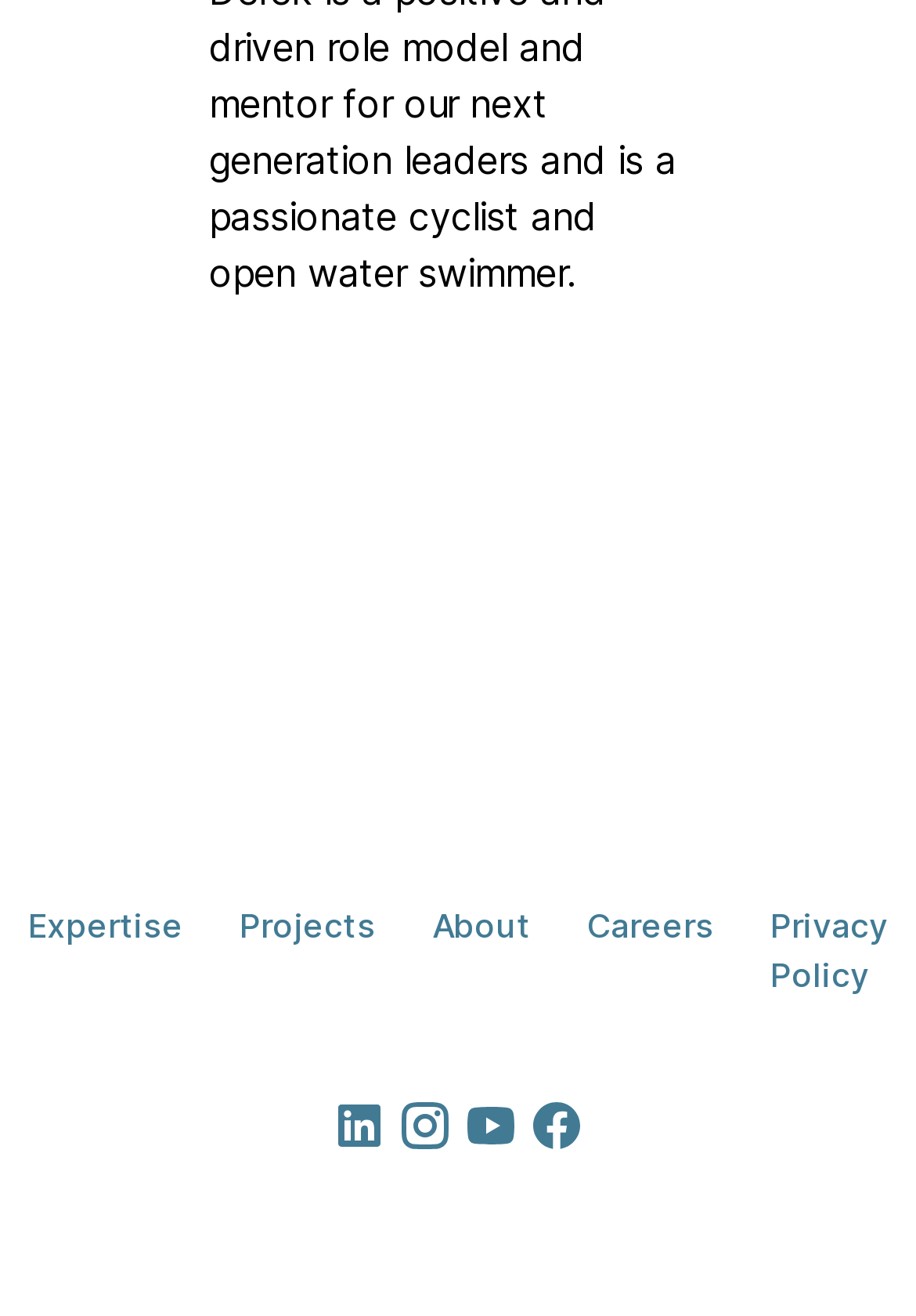Answer the question using only one word or a concise phrase: What is the position of the 'About' link relative to the 'Careers' link?

Left